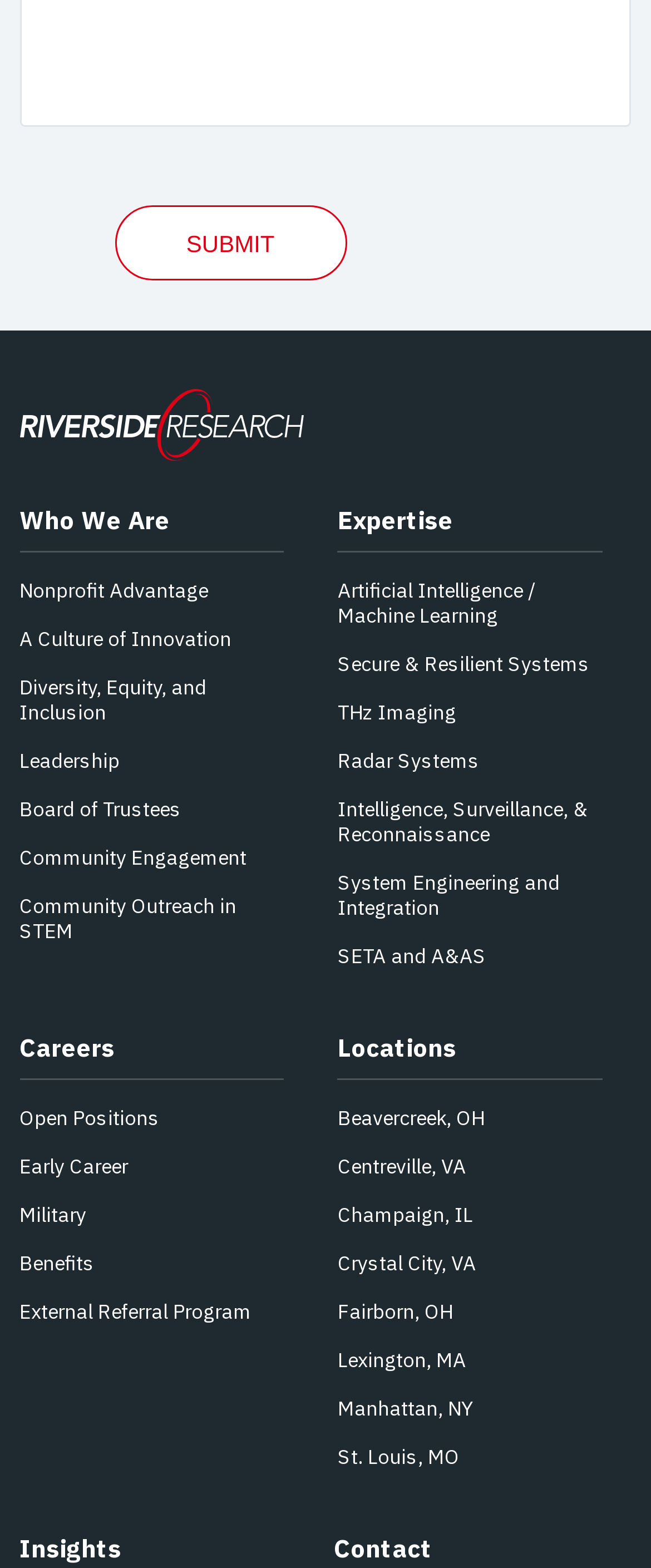Determine the bounding box coordinates for the area that should be clicked to carry out the following instruction: "Explore 'Open Positions' in careers".

[0.03, 0.704, 0.245, 0.72]